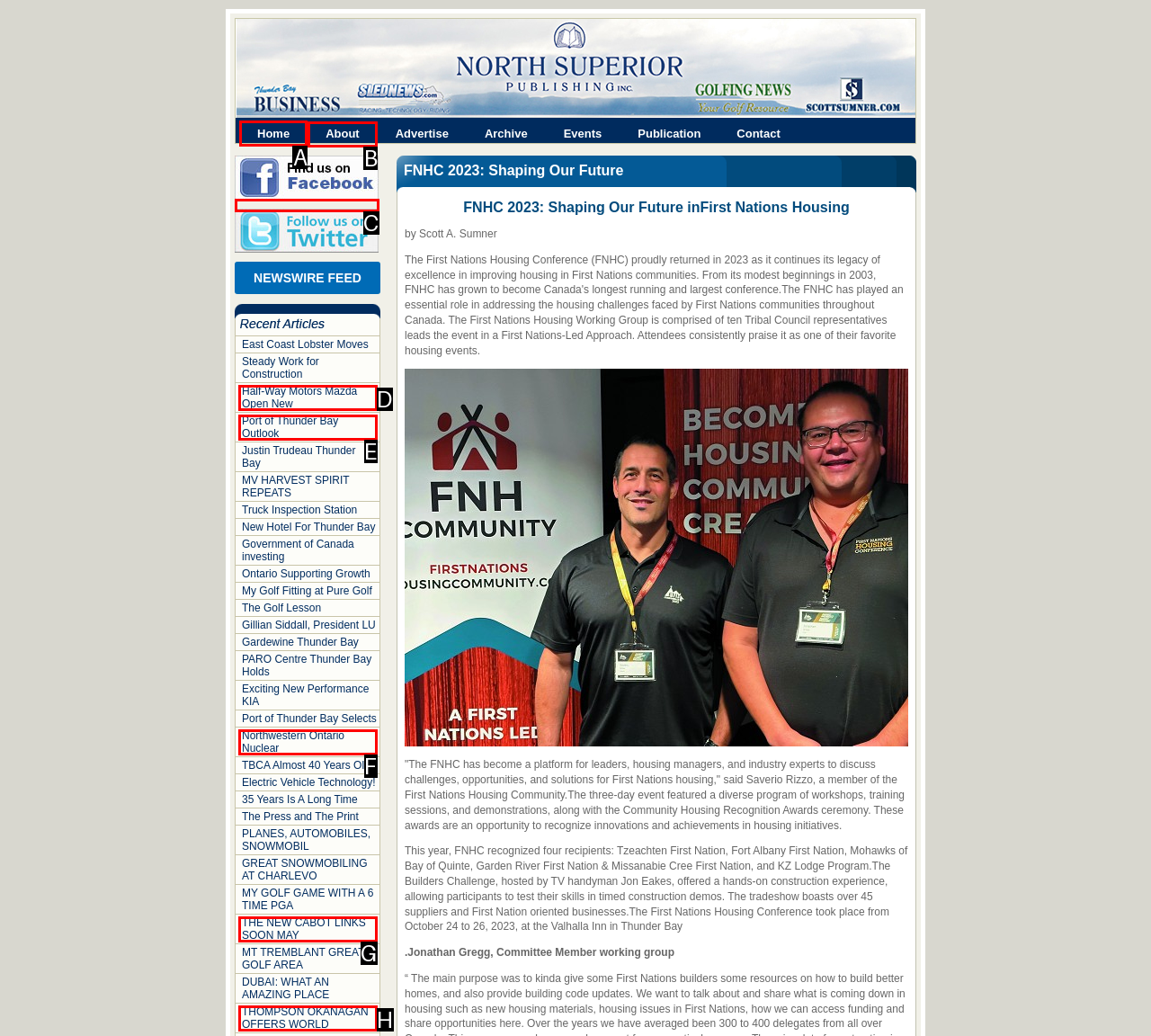Determine the letter of the element you should click to carry out the task: Click on the Home link
Answer with the letter from the given choices.

A